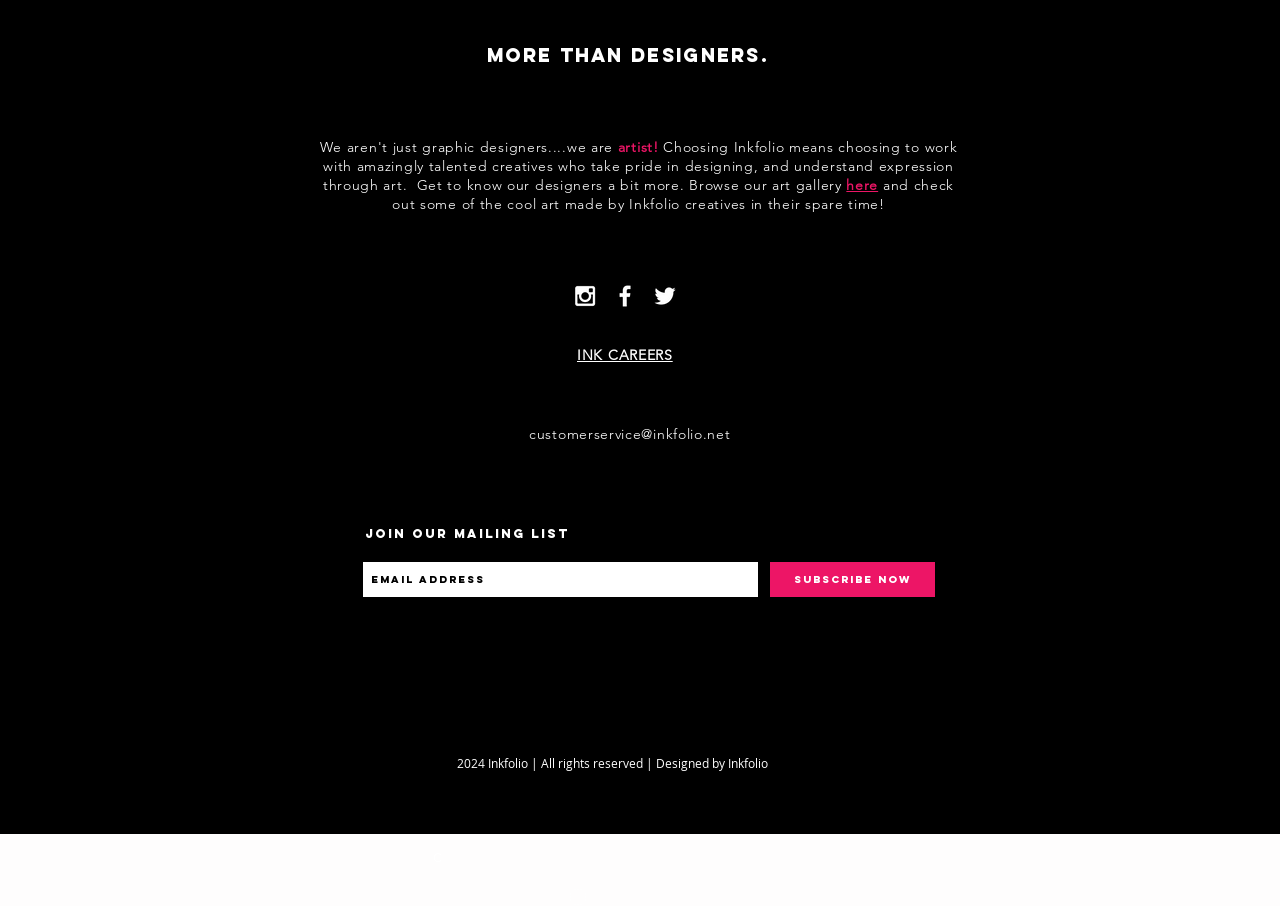Determine the bounding box for the UI element that matches this description: "customerservice@inkfolio.net".

[0.413, 0.469, 0.571, 0.489]